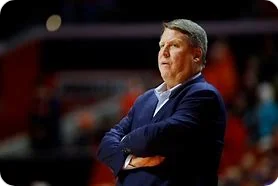Create a detailed narrative for the image.

The image features Jeff Jones, the head coach of the Old Dominion men's basketball team, captured during a game. He stands with his arms crossed, showcasing a contemplative and focused demeanor as he observes the action on the court. The background hints at a crowded arena, filled with audience energy and vibrant colors, reflecting the intensity of the game. This moment comes in the wake of a significant health event, as it's reported that Coach Jones suffered a heart attack while traveling with the team, which has resulted in challenges for both him and the Monarchs as they prepare for upcoming competitions.